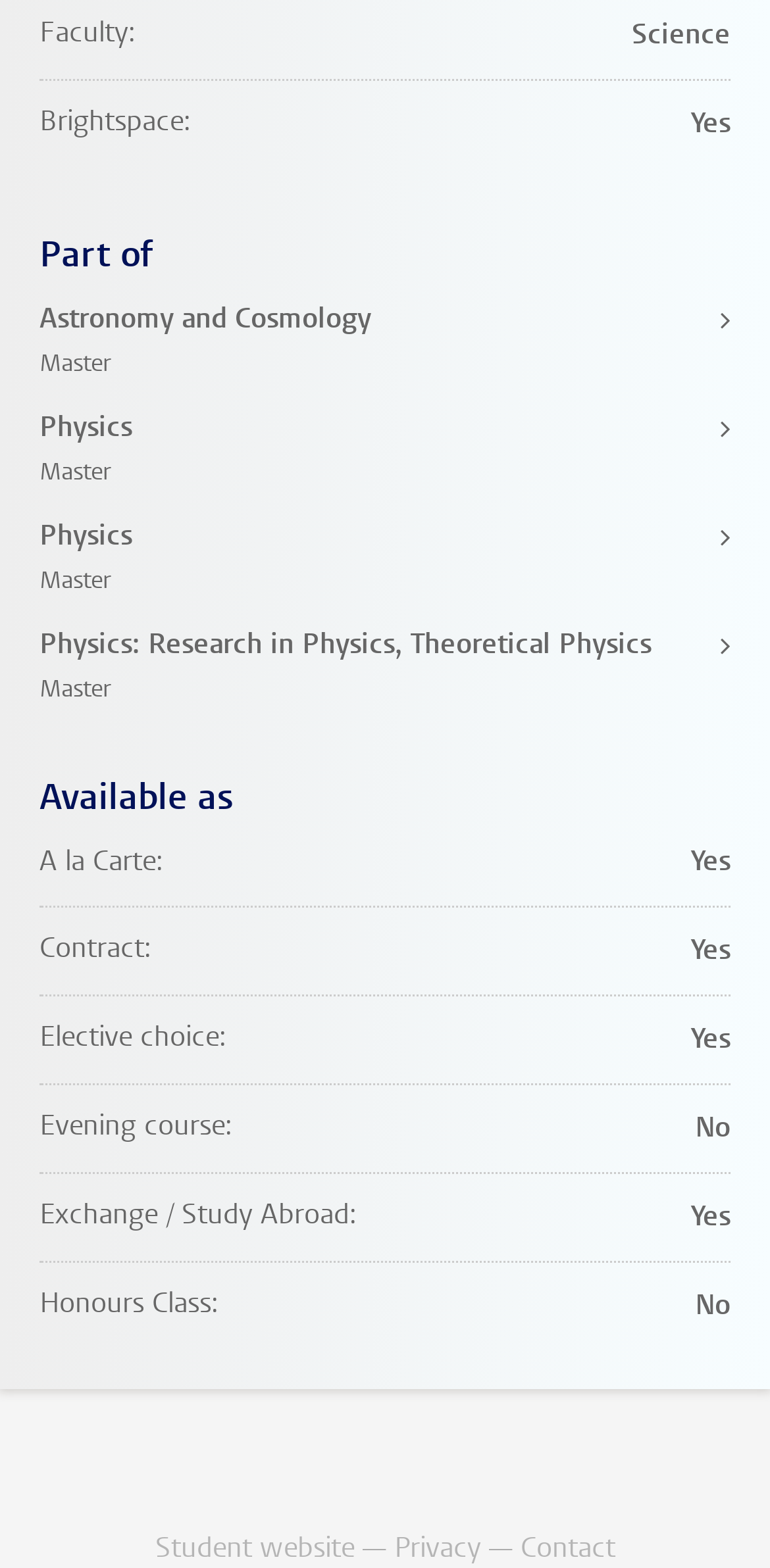Based on the element description, predict the bounding box coordinates (top-left x, top-left y, bottom-right x, bottom-right y) for the UI element in the screenshot: Astronomy and Cosmology Master

[0.051, 0.19, 0.949, 0.245]